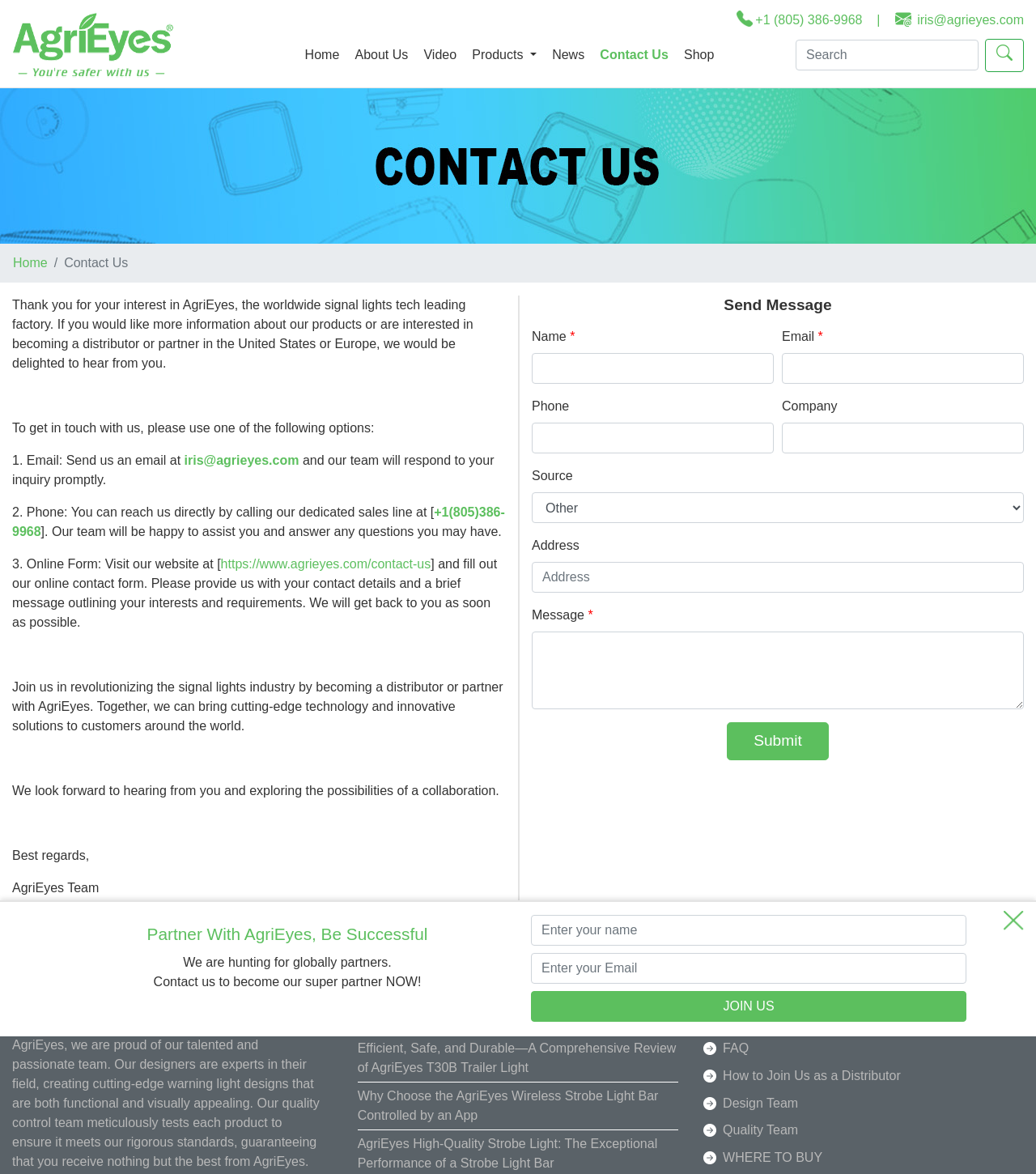Please determine the bounding box coordinates of the element to click in order to execute the following instruction: "Enter your name". The coordinates should be four float numbers between 0 and 1, specified as [left, top, right, bottom].

[0.513, 0.301, 0.747, 0.327]